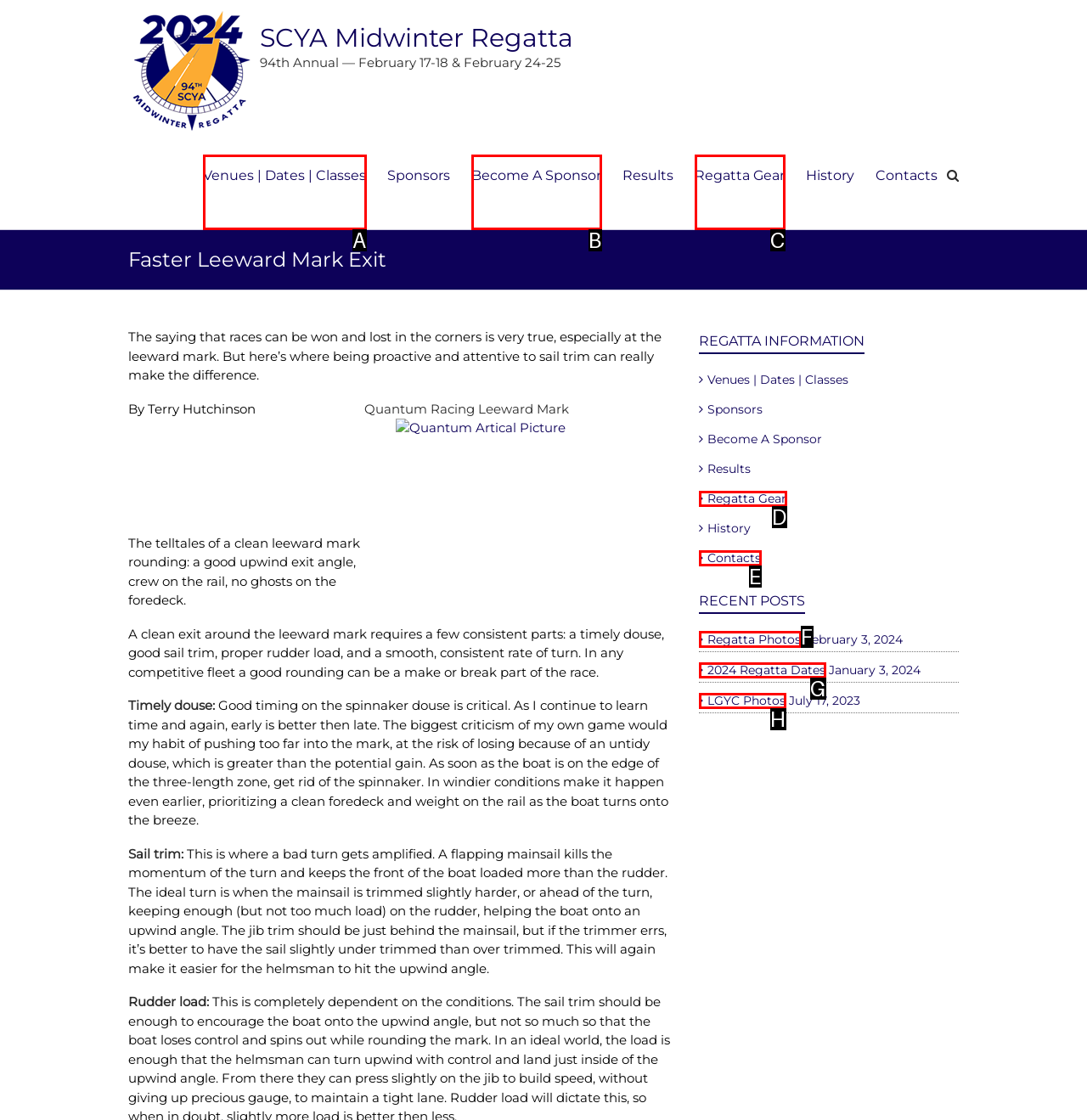Select the appropriate HTML element that needs to be clicked to execute the following task: Check Regatta Photos. Respond with the letter of the option.

F